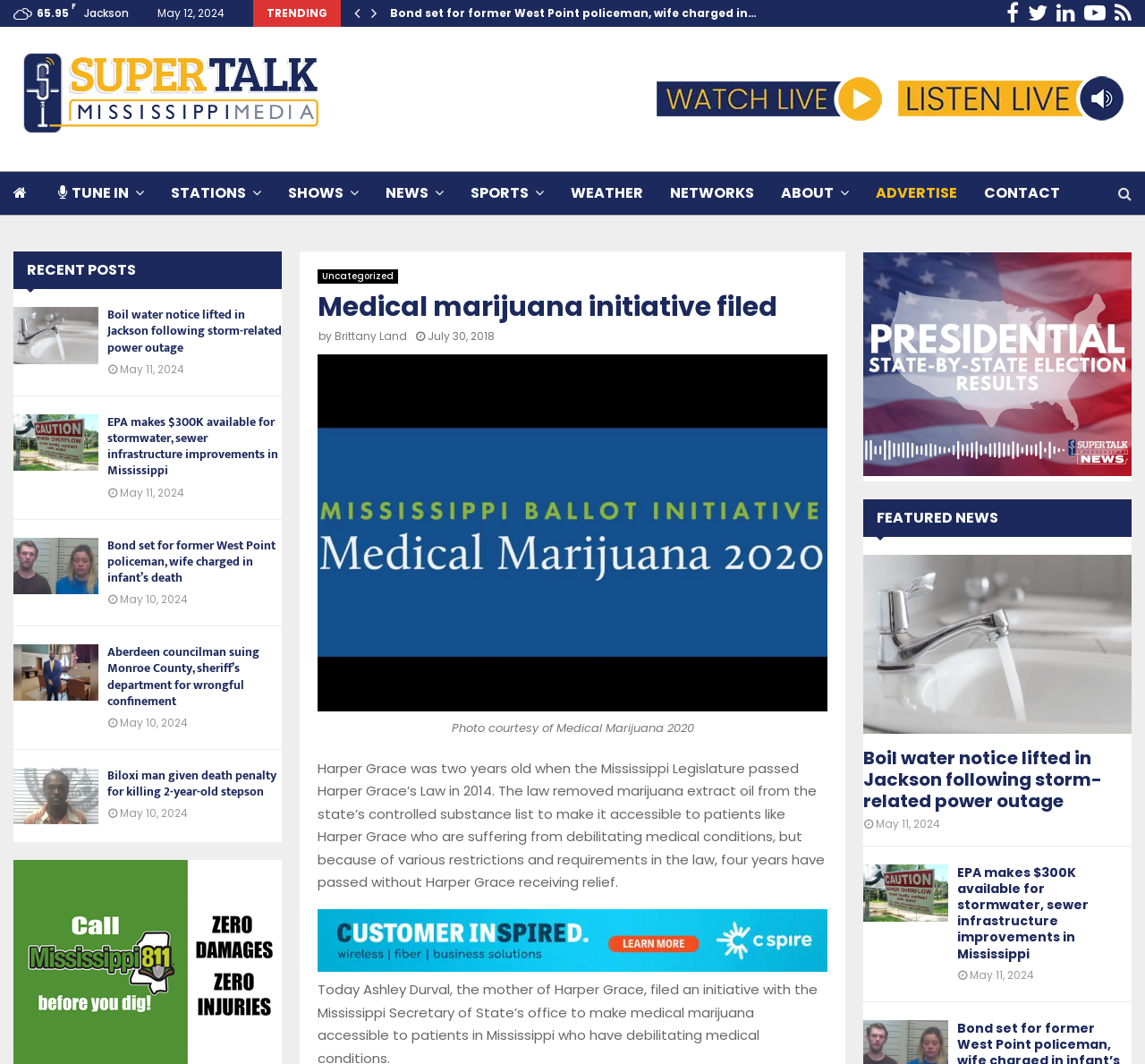Please identify the bounding box coordinates of the area that needs to be clicked to follow this instruction: "Click on the Facebook icon".

[0.879, 0.0, 0.89, 0.025]